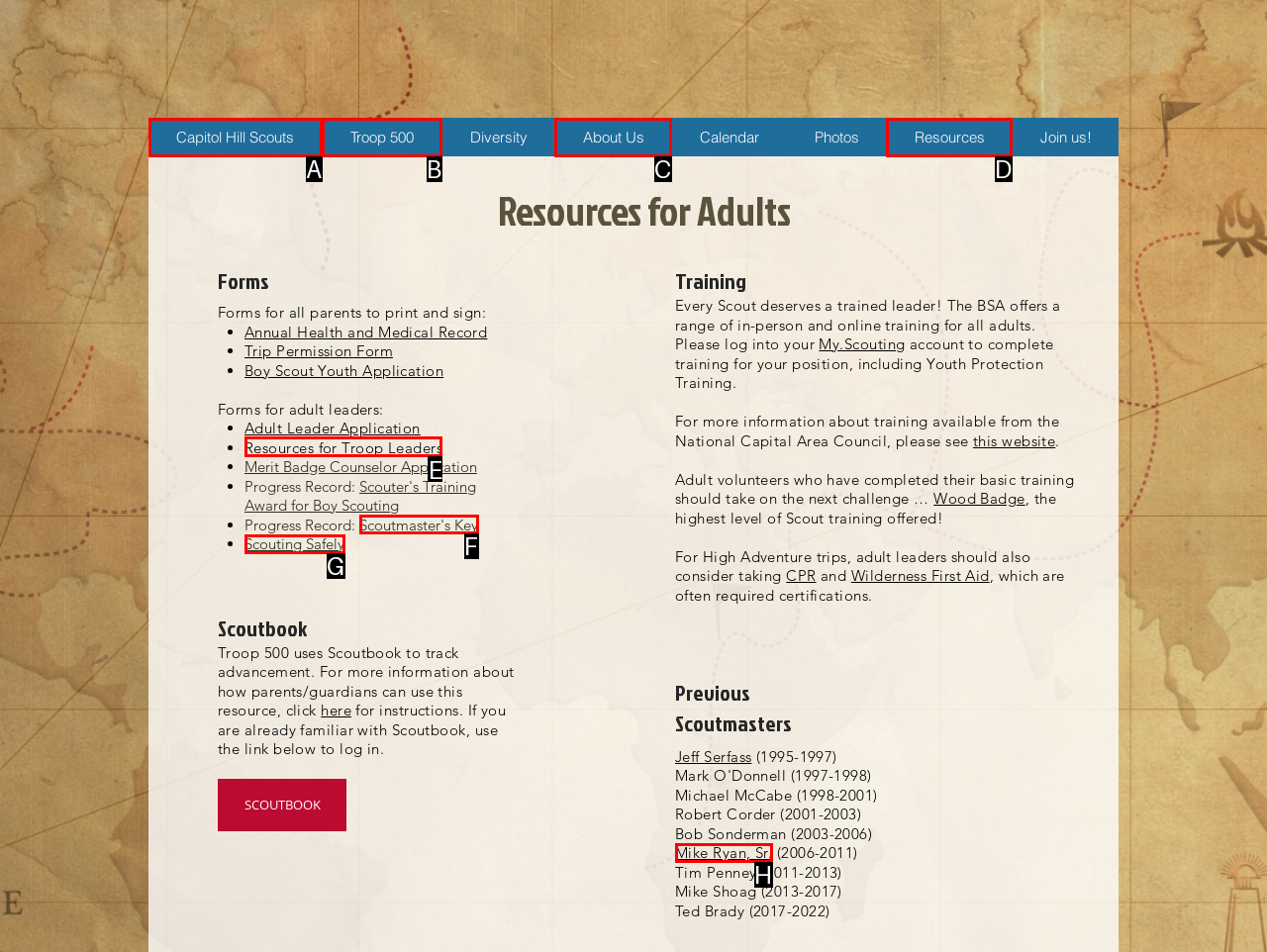Identify which lettered option to click to carry out the task: View resources for Troop Leaders. Provide the letter as your answer.

E